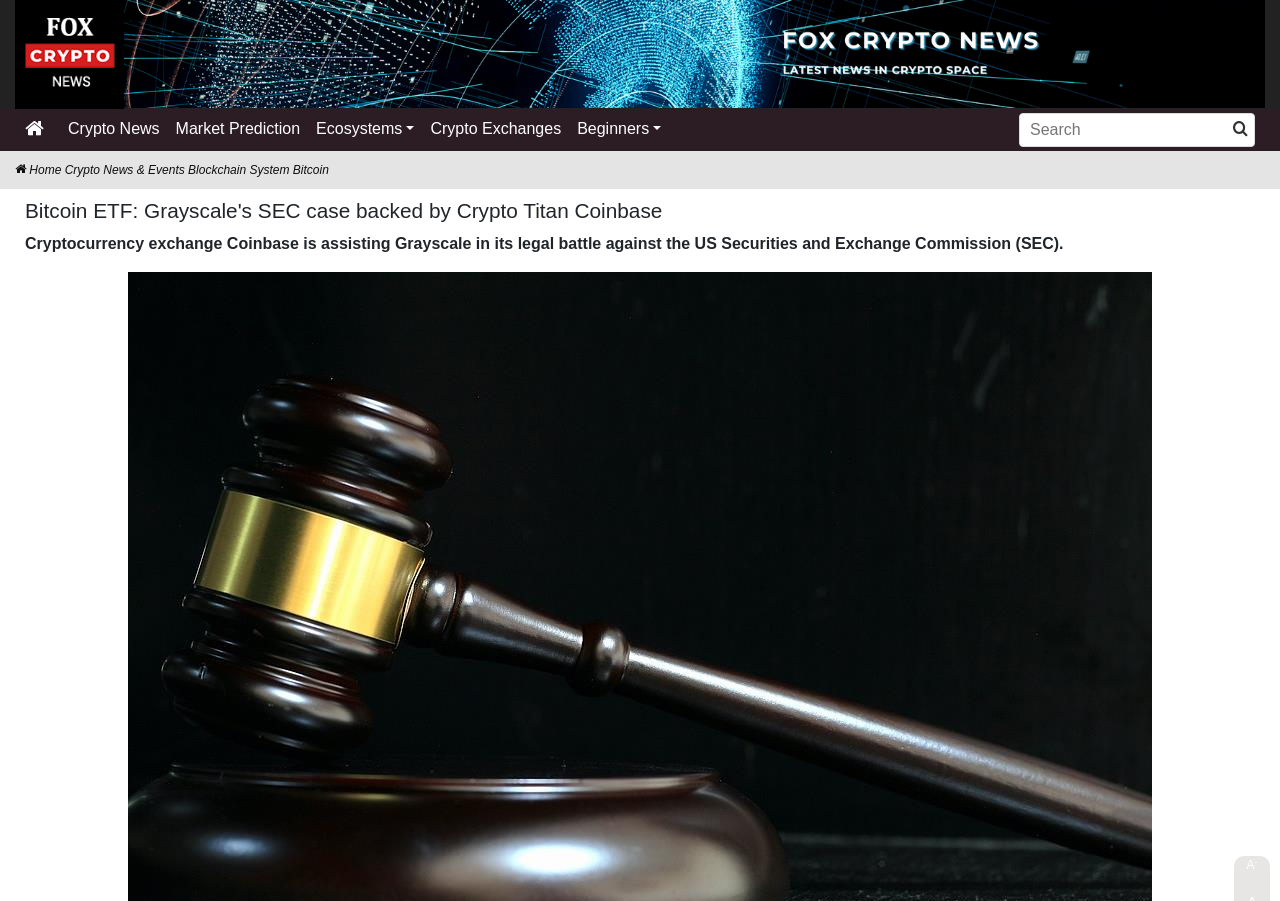What is Grayscale fighting against?
Please look at the screenshot and answer in one word or a short phrase.

SEC